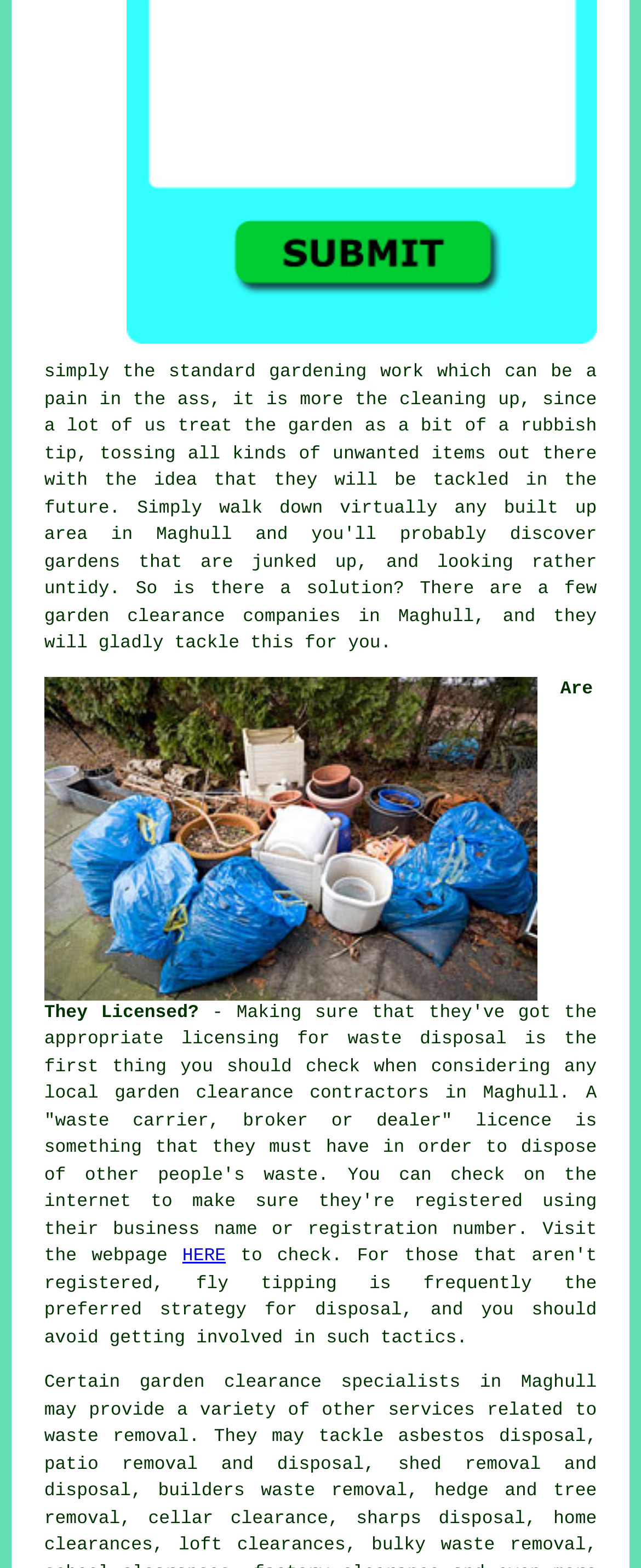Please find the bounding box coordinates of the element's region to be clicked to carry out this instruction: "Visit the 'garden' page".

[0.449, 0.266, 0.551, 0.279]